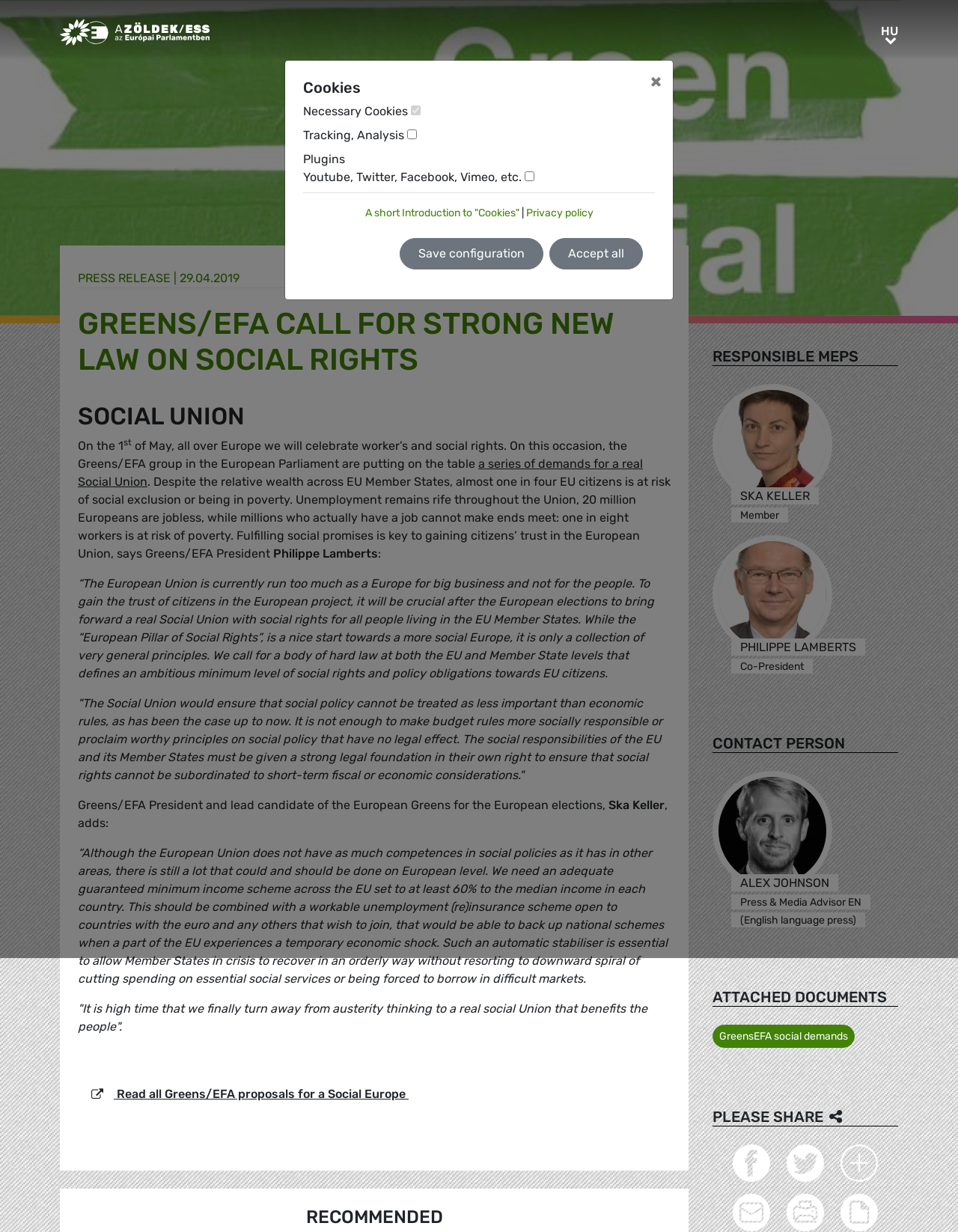Identify the bounding box coordinates of the section that should be clicked to achieve the task described: "Click Greens/EFA Home".

[0.062, 0.015, 0.219, 0.052]